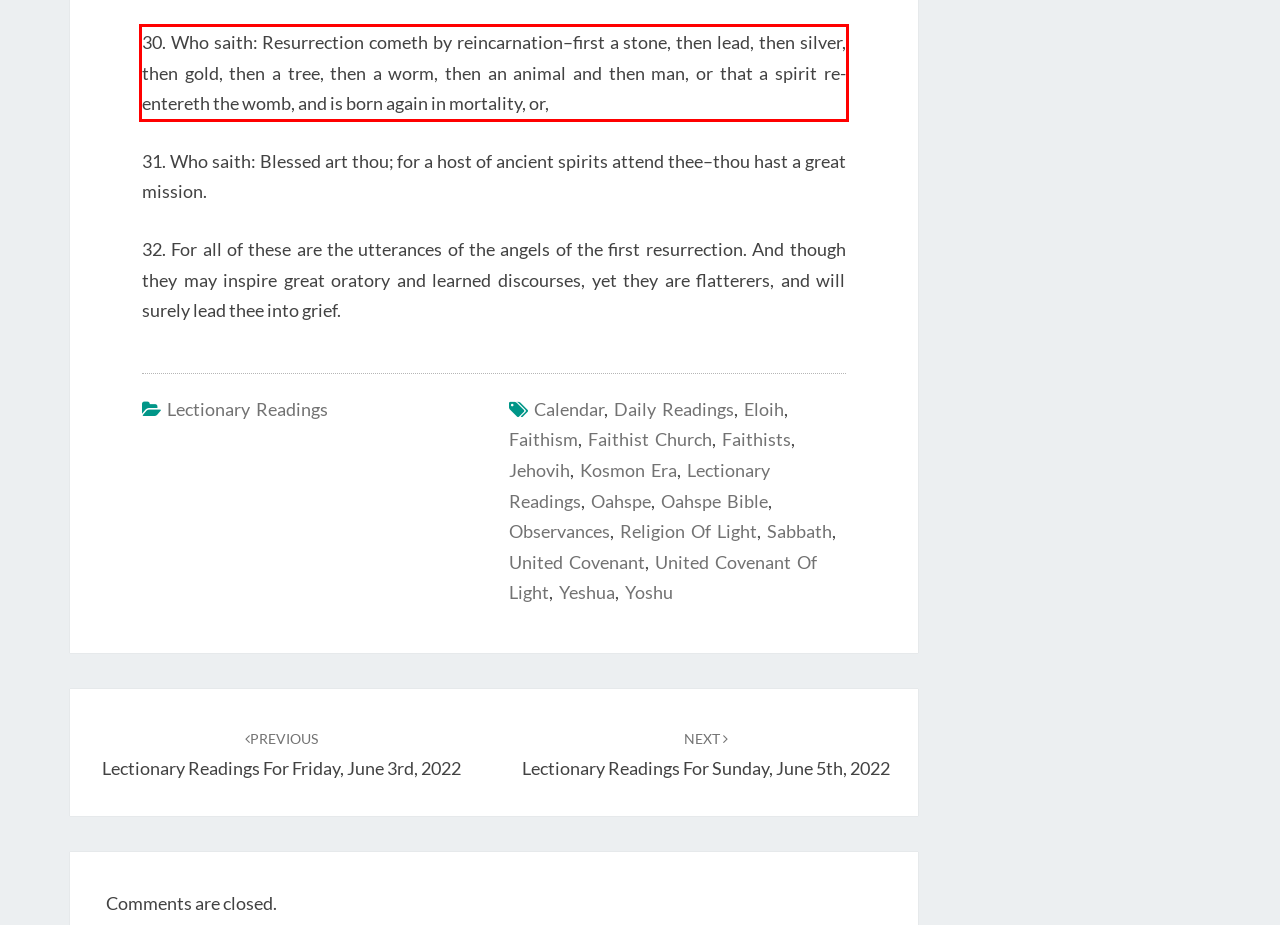Given a screenshot of a webpage with a red bounding box, please identify and retrieve the text inside the red rectangle.

30. Who saith: Resurrection cometh by reincarnation–first a stone, then lead, then silver, then gold, then a tree, then a worm, then an animal and then man, or that a spirit re-entereth the womb, and is born again in mortality, or,